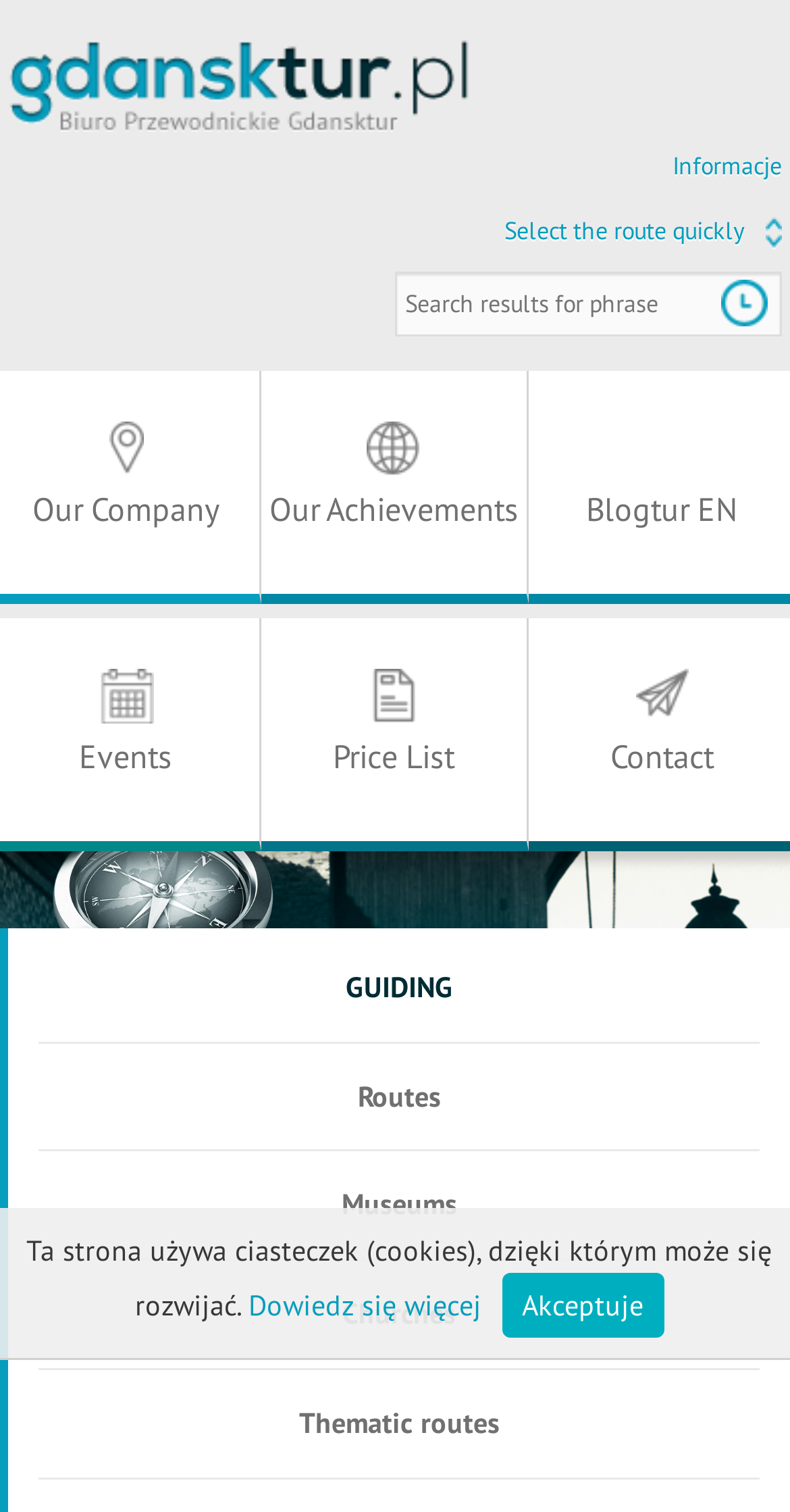What is the position of the image relative to the link 'Informacje'?
Based on the screenshot, provide a one-word or short-phrase response.

Above